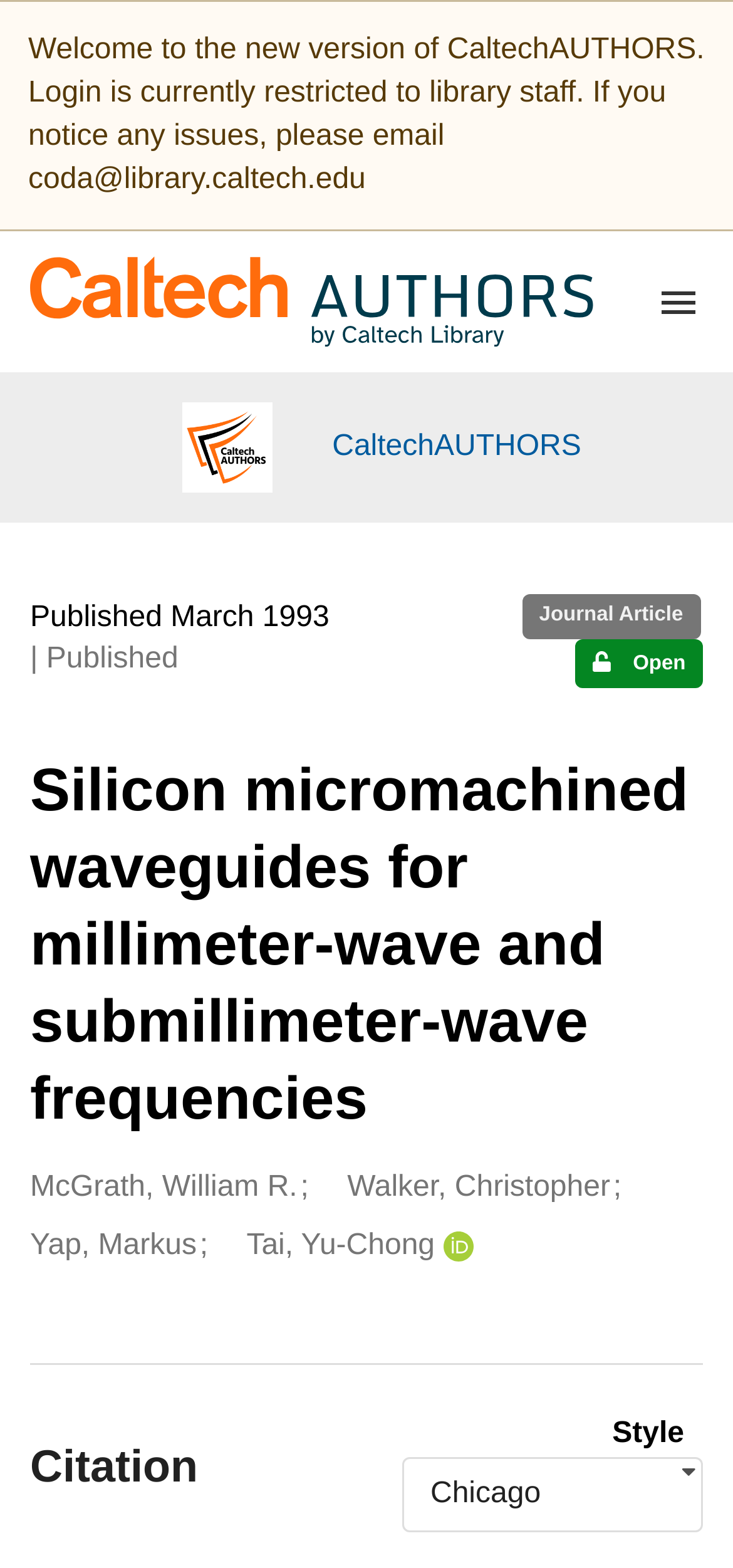Please answer the following question using a single word or phrase: What is the access status of the publication?

Open